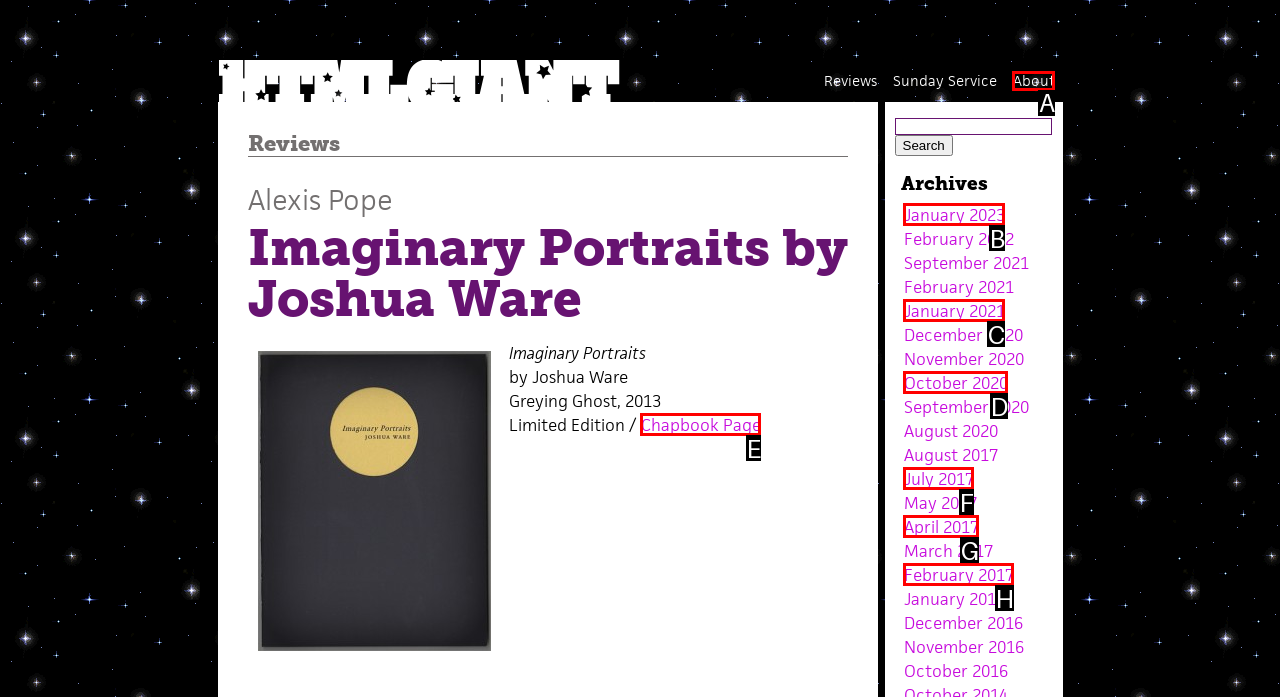Tell me the letter of the option that corresponds to the description: About
Answer using the letter from the given choices directly.

A